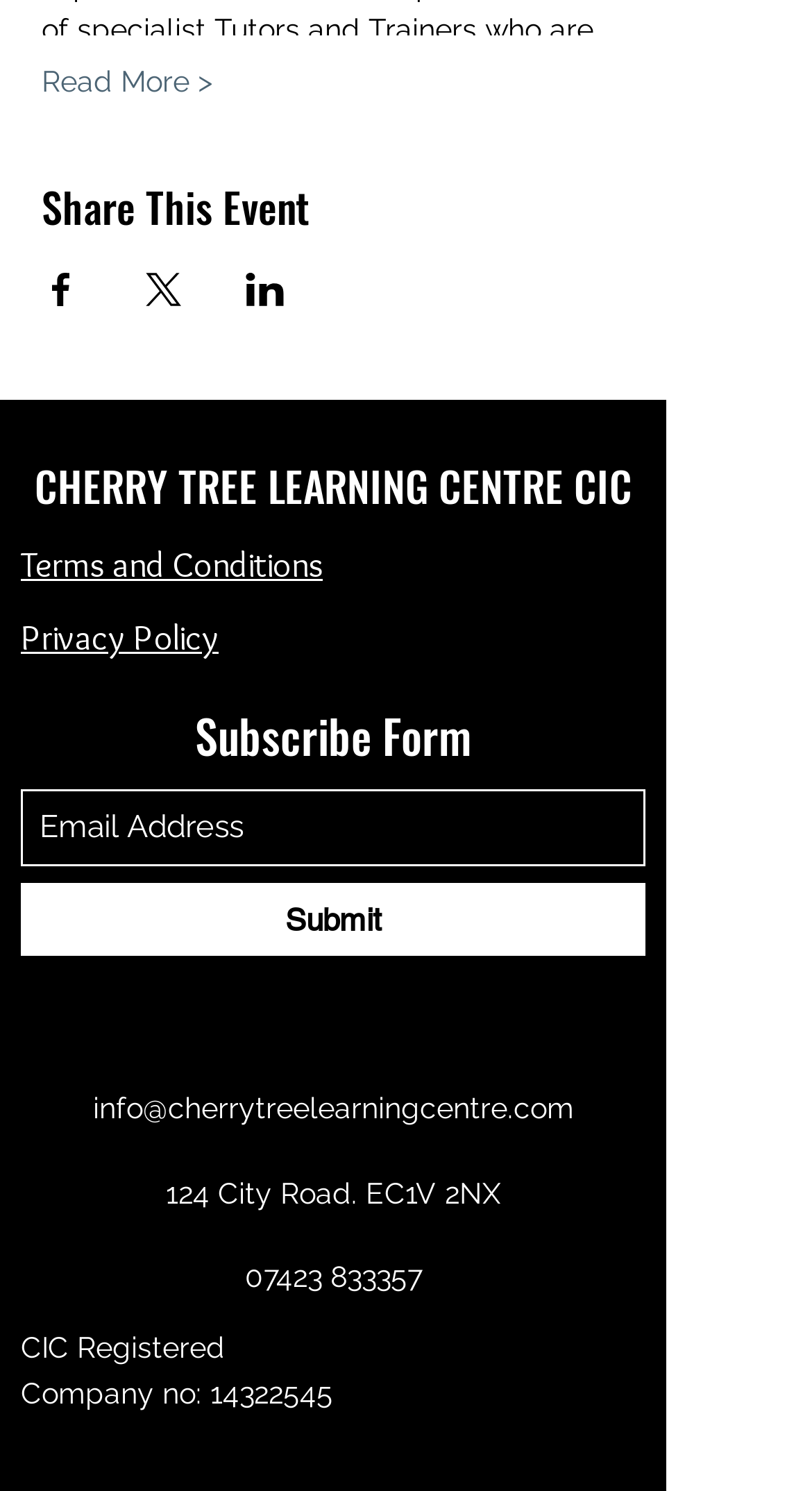Determine the bounding box coordinates of the area to click in order to meet this instruction: "View Terms and Conditions".

[0.026, 0.36, 0.397, 0.394]